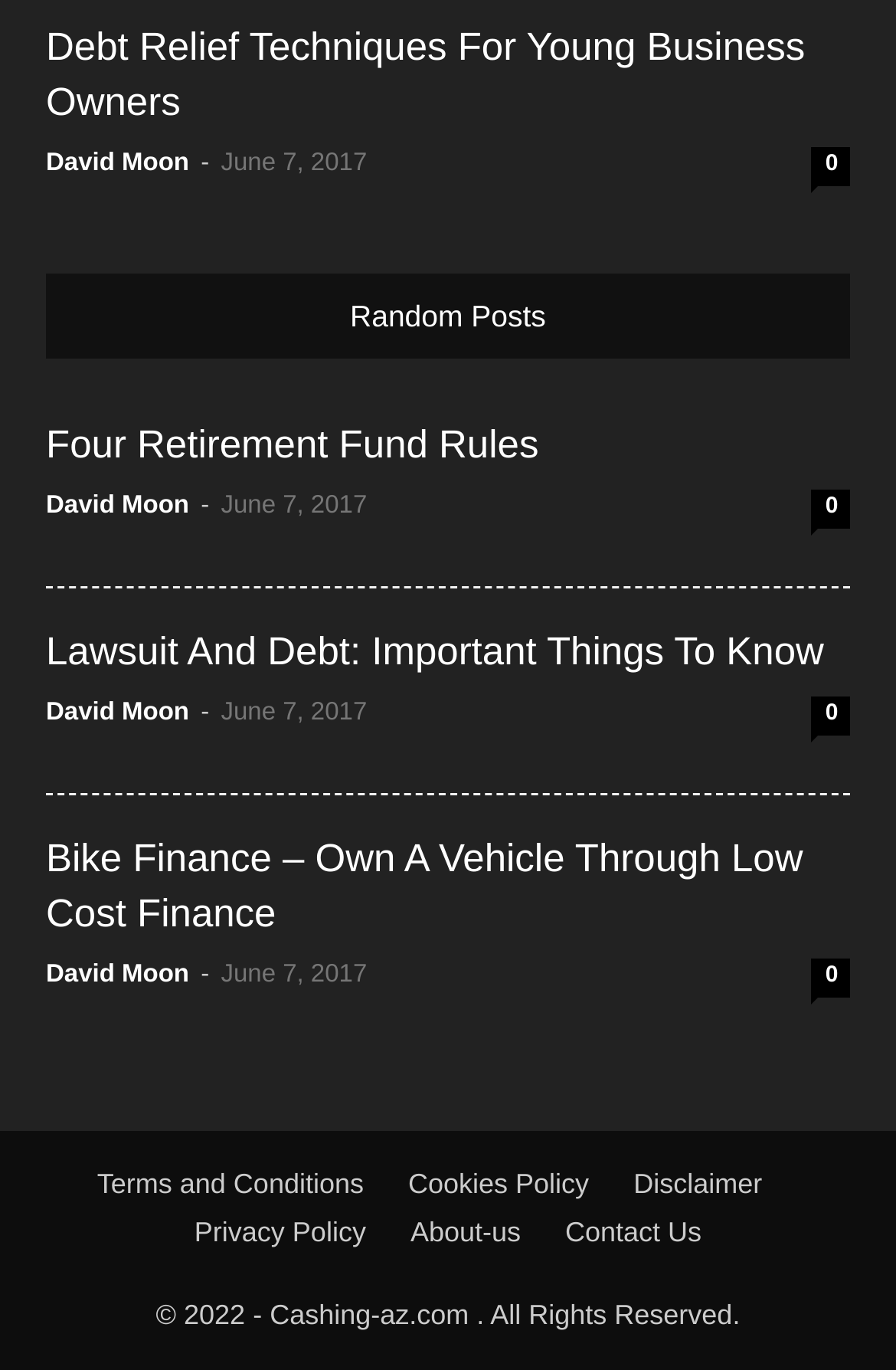How many links are there at the bottom of the webpage?
Refer to the image and provide a one-word or short phrase answer.

7